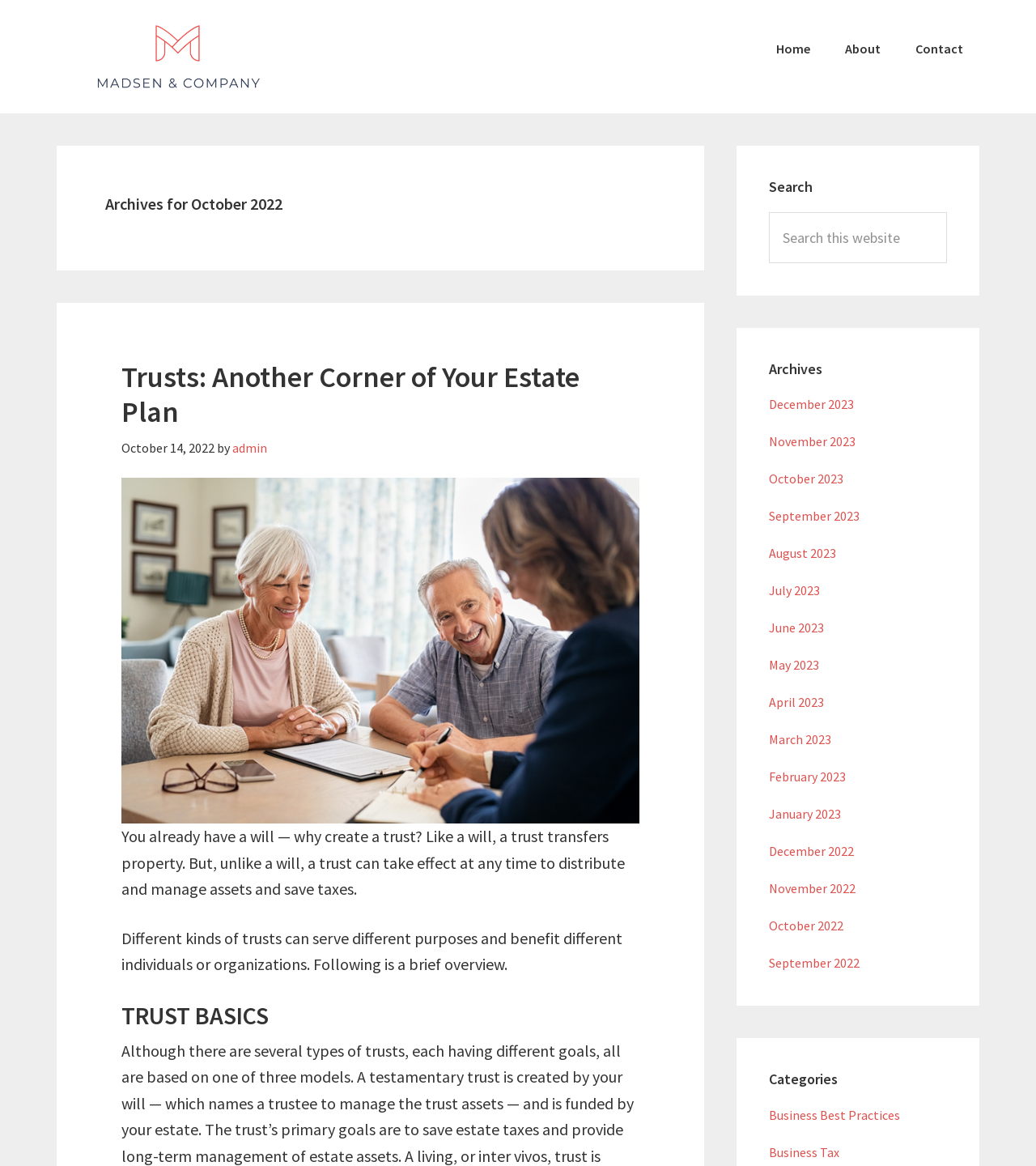Respond with a single word or phrase for the following question: 
What is the purpose of the search box?

Search this website